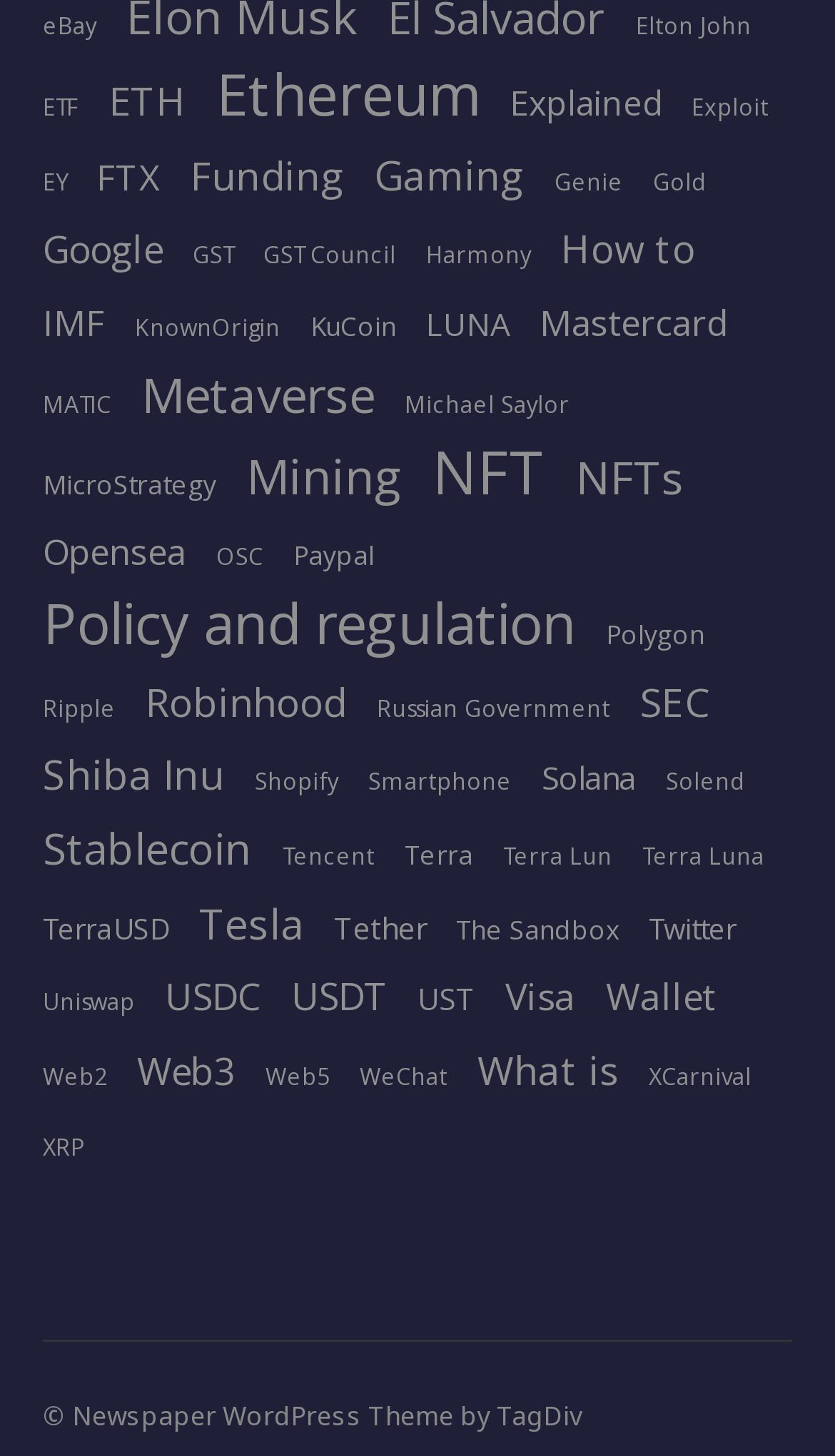Locate the UI element described by eBay in the provided webpage screenshot. Return the bounding box coordinates in the format (top-left x, top-left y, bottom-right x, bottom-right y), ensuring all values are between 0 and 1.

[0.051, 0.003, 0.115, 0.034]